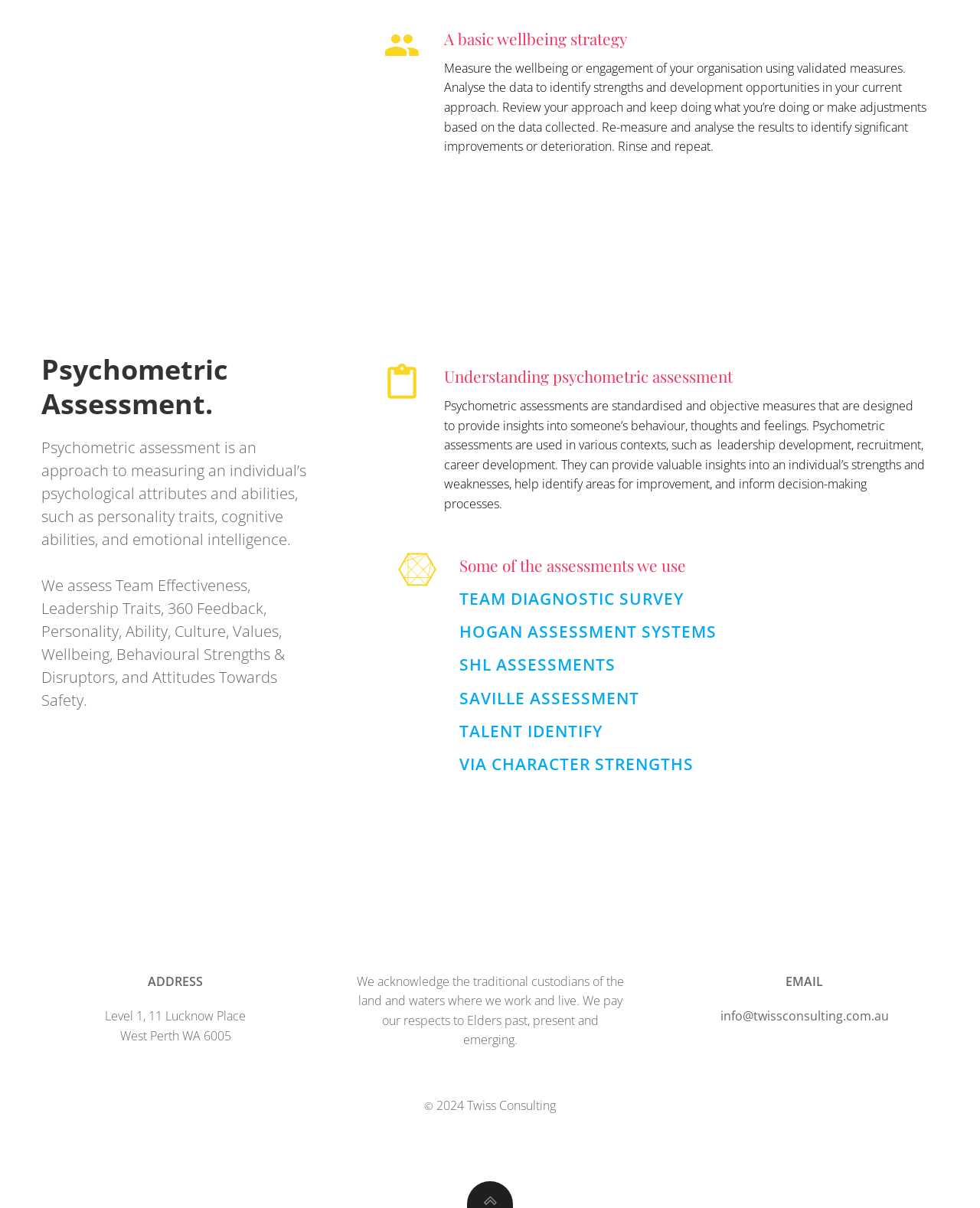Given the element description "SAVILLE ASSESSMENT", identify the bounding box of the corresponding UI element.

[0.469, 0.569, 0.652, 0.587]